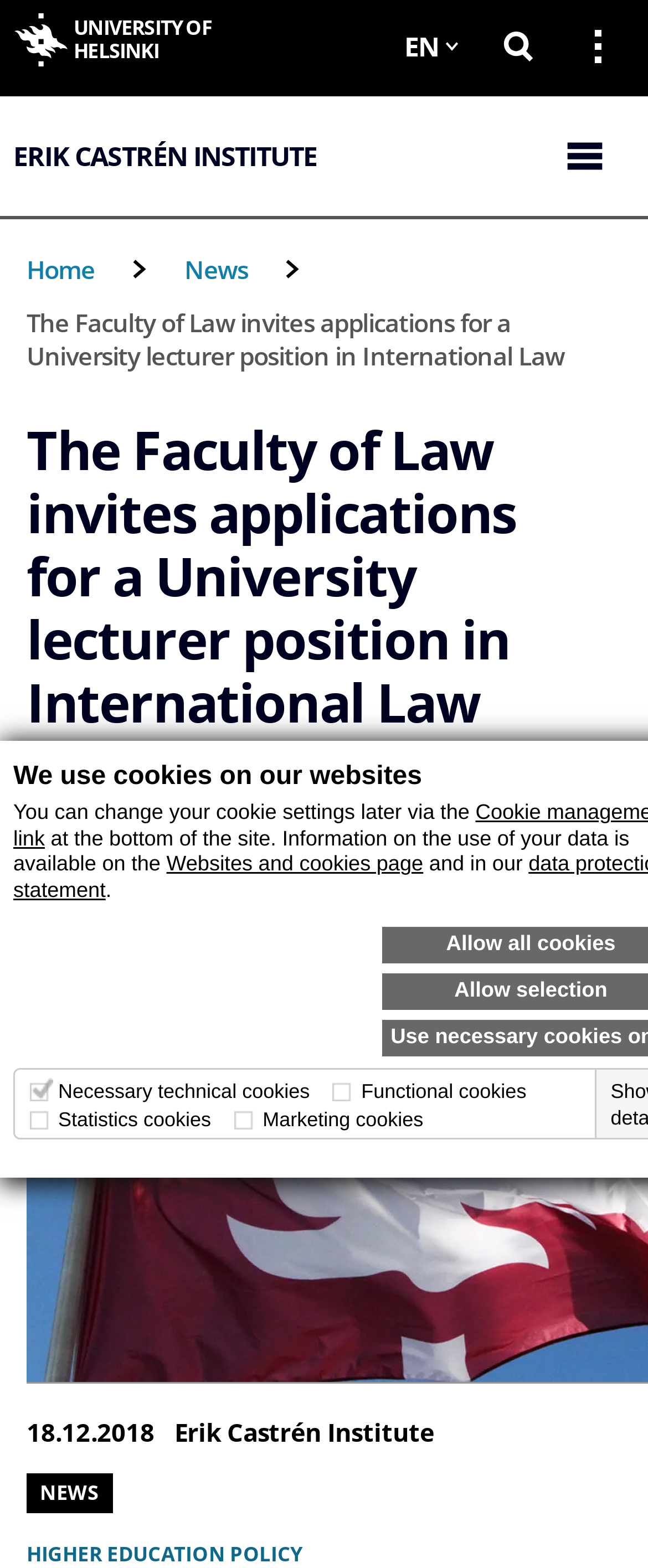Please answer the following query using a single word or phrase: 
What is the name of the institute?

Erik Castrén Institute